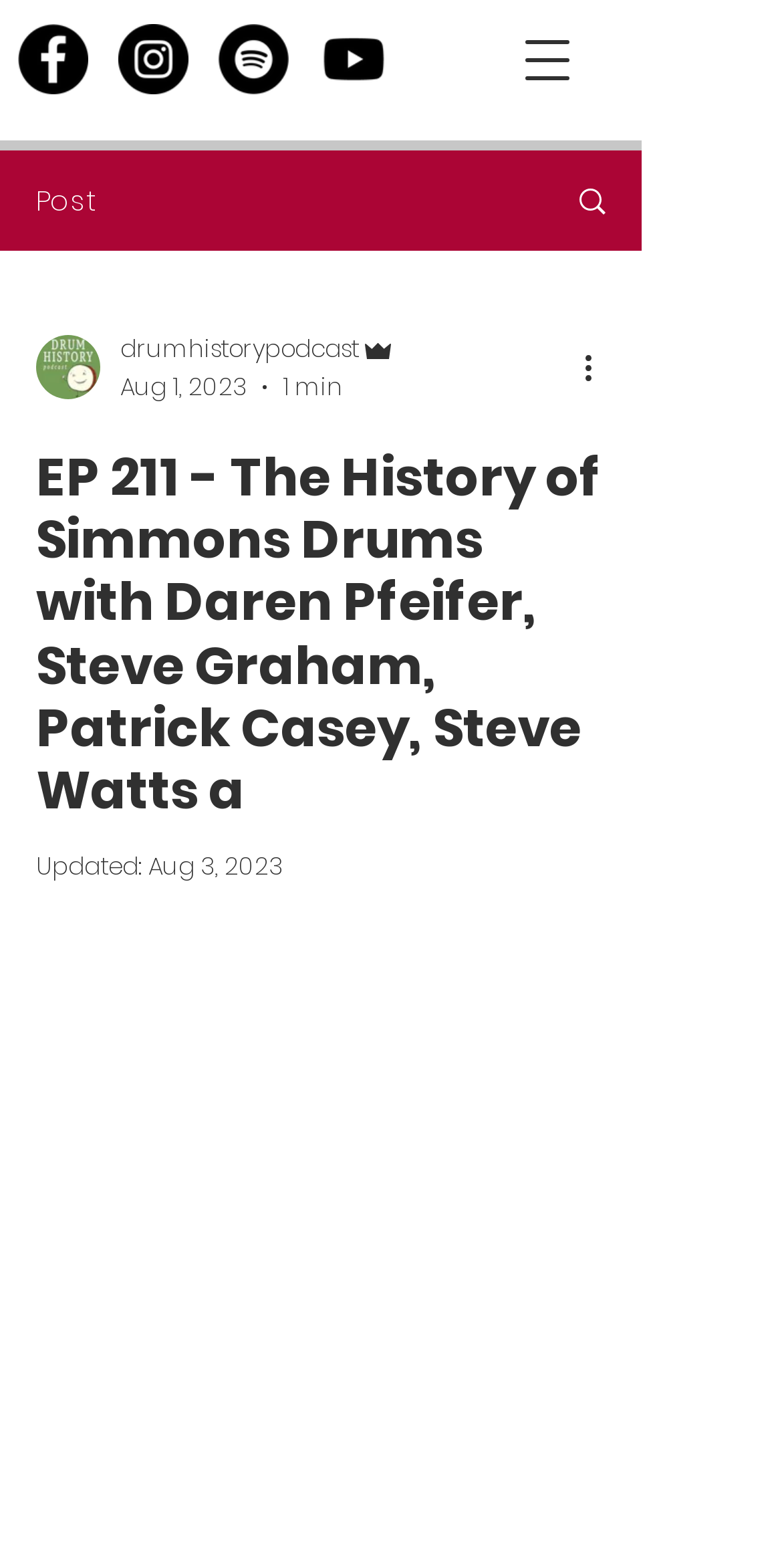Using details from the image, please answer the following question comprehensively:
What is the topic of the episode?

I found the answer by looking at the heading, which mentions 'The History of Simmons Drums'. This suggests that the topic of the episode is Simmons Drums.